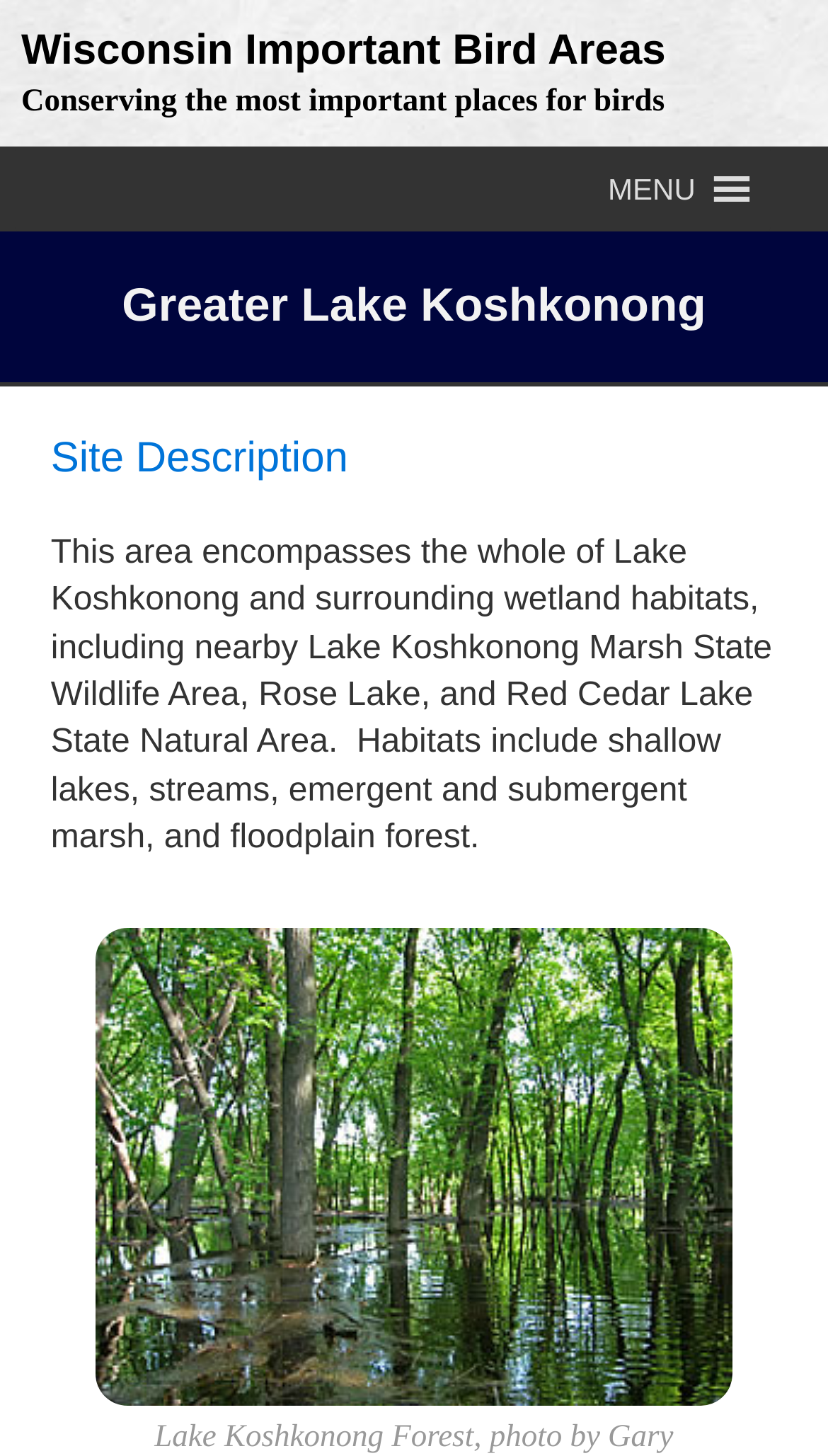Give the bounding box coordinates for the element described by: "Wisconsin Important Bird Areas".

[0.026, 0.019, 0.804, 0.051]